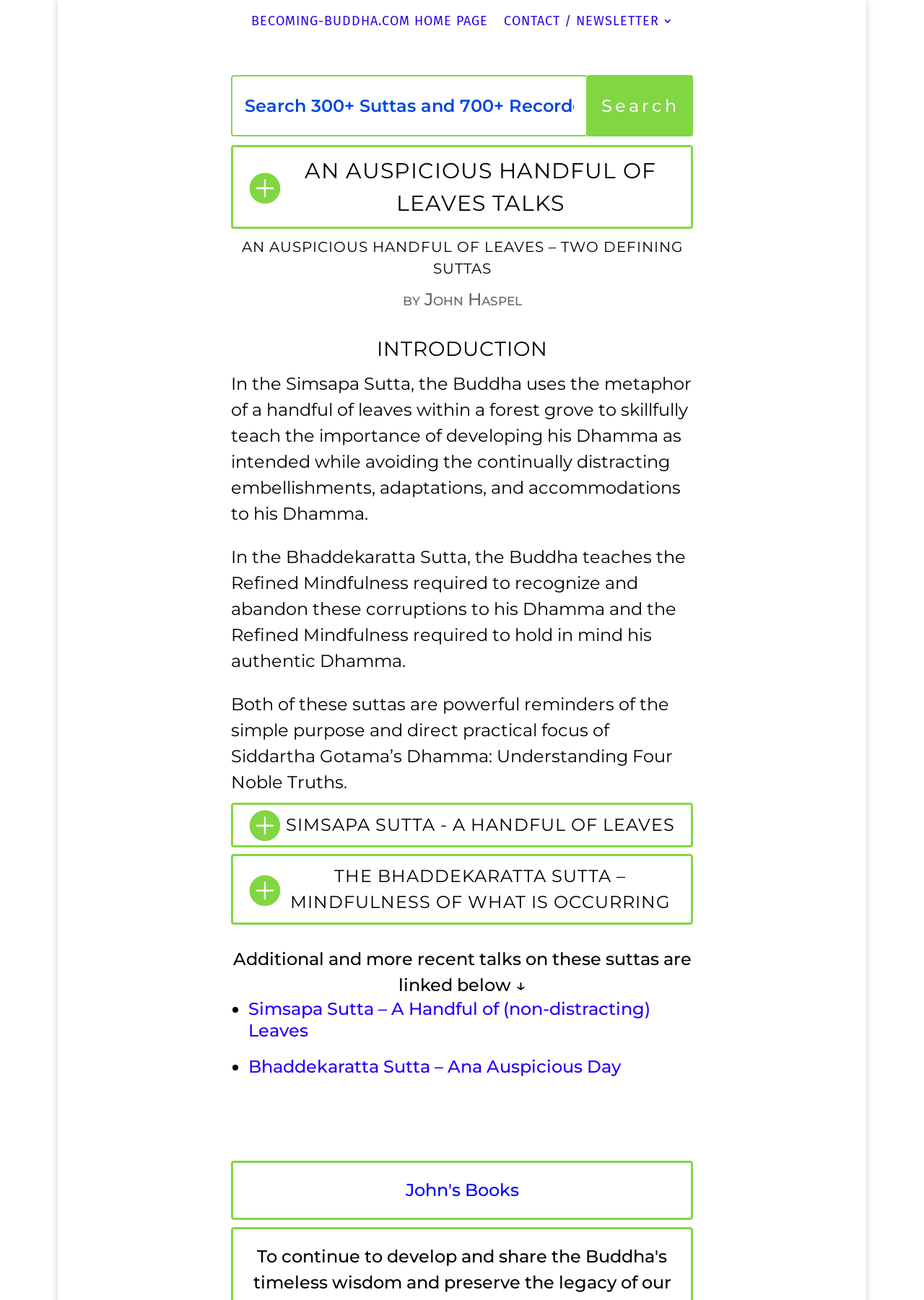Locate the bounding box of the UI element described in the following text: "John's Books".

[0.439, 0.907, 0.561, 0.923]